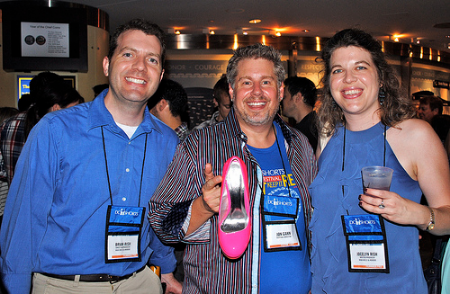Is the background of the image filled with people?
Using the image as a reference, answer with just one word or a short phrase.

Yes